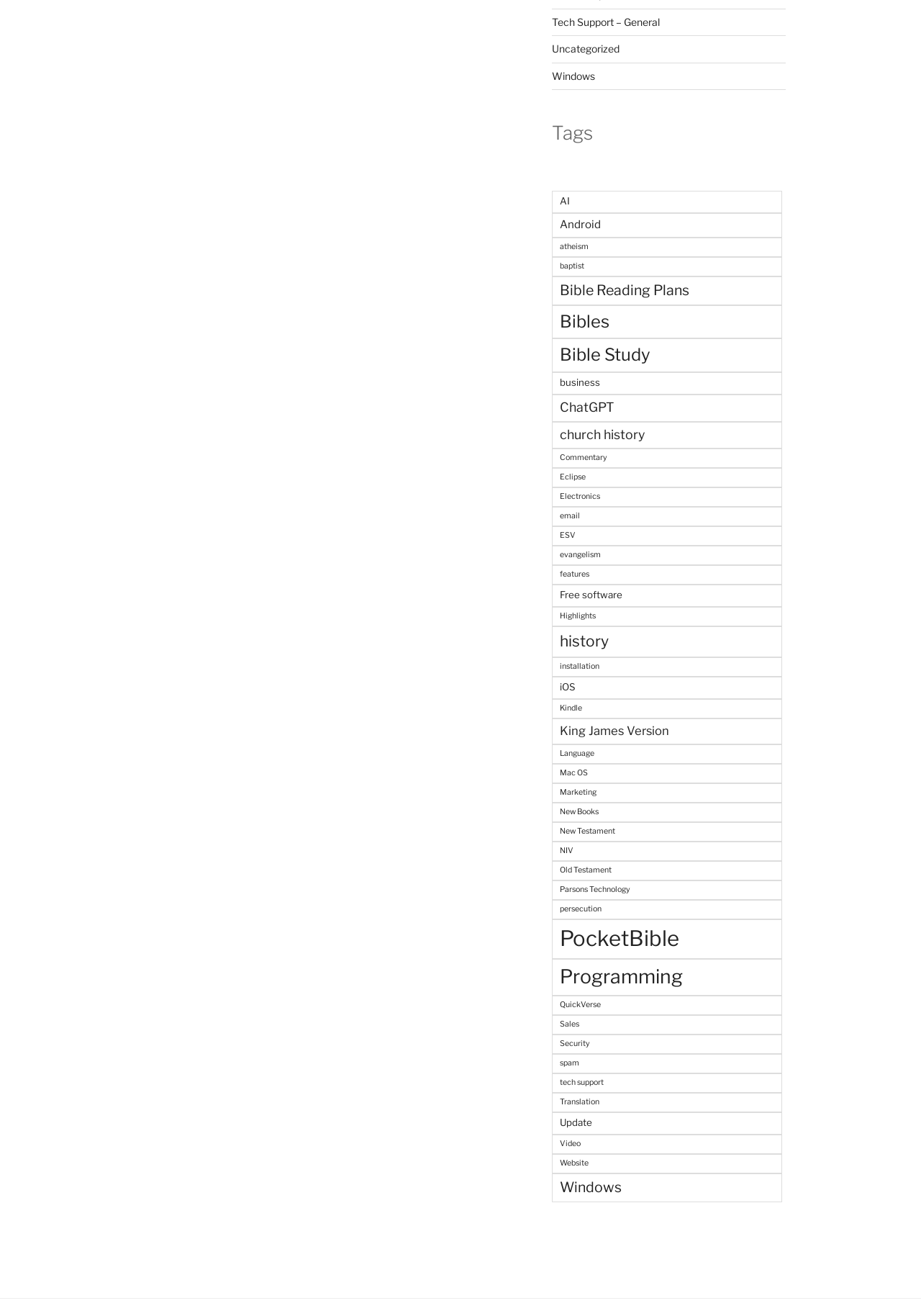Indicate the bounding box coordinates of the element that must be clicked to execute the instruction: "Check the 'agosto 2023' archive". The coordinates should be given as four float numbers between 0 and 1, i.e., [left, top, right, bottom].

None